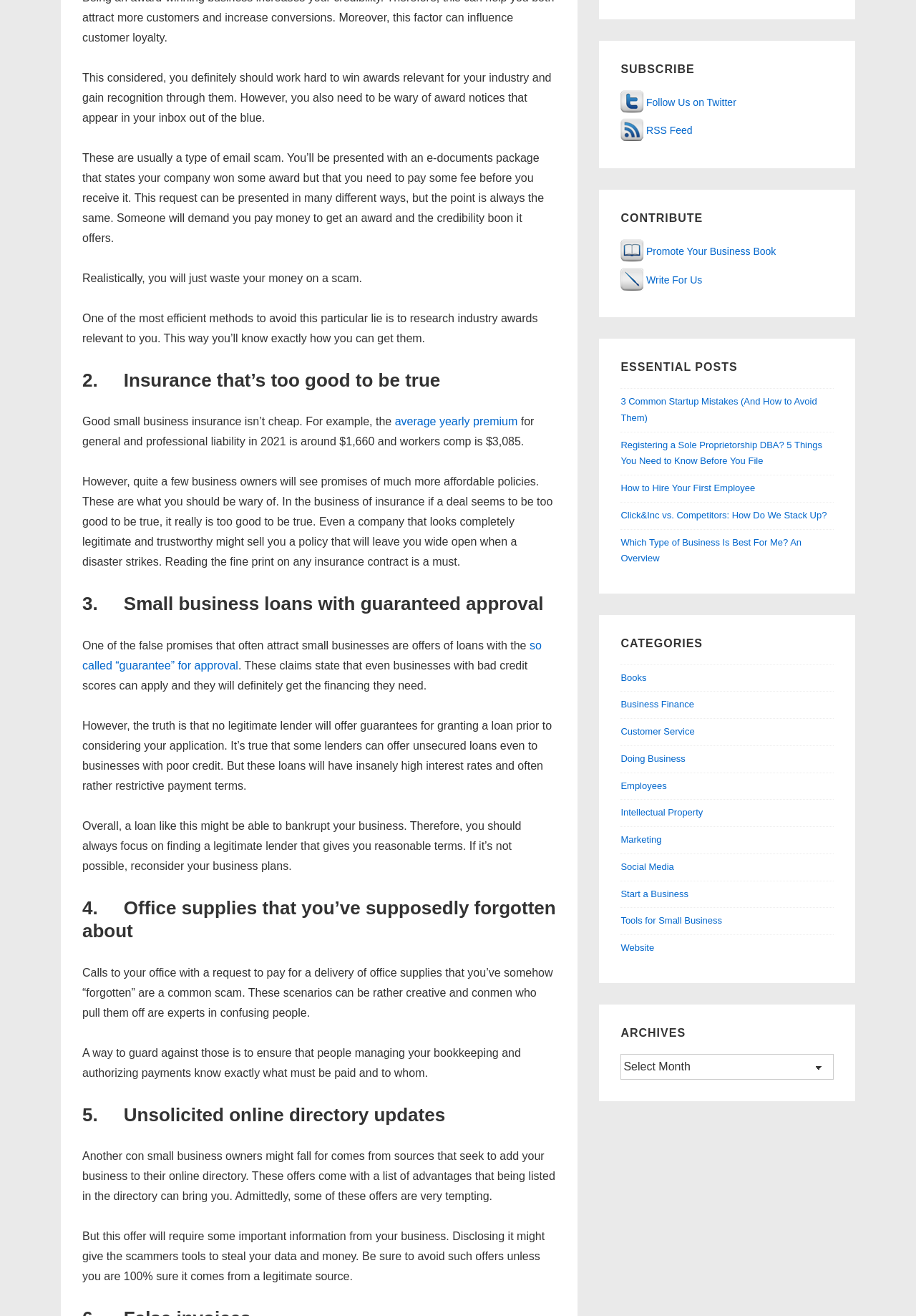Locate the bounding box of the UI element described by: "Odor" in the given webpage screenshot.

None